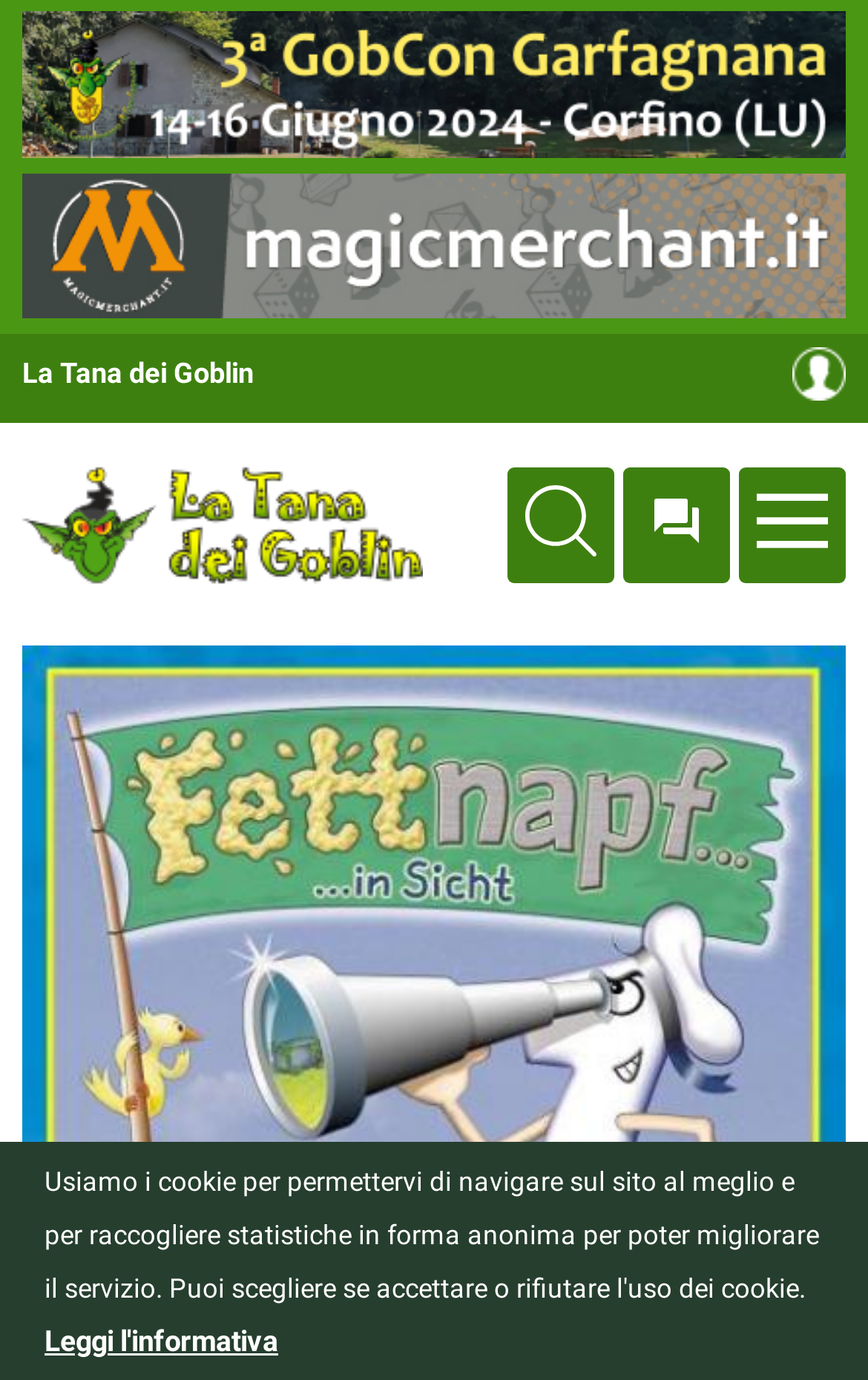Give a detailed explanation of the elements present on the webpage.

The webpage is about Fettnapf, a board game designed by Reinhard Staupe for 2-5 players. At the top left corner, there is a link to "La Tana dei Goblin", a community for tabletop games. Next to it, there is a link to "Accedi / Iscriviti", which means "Access/Register" in Italian. 

Below these links, there are three horizontal sections, each containing a link and an image. The first section has a link with no text and an image, the second section has another link with no text and an image, and the third section has a link with the text "La Tana dei Goblin: community dei Giochi Da Tavolo" and an image with the same description. 

On the right side of the page, there is a small, empty space with a non-breaking space character. At the bottom of the page, there is a button labeled "Leggi l'informativa", which means "Read the information" in Italian.